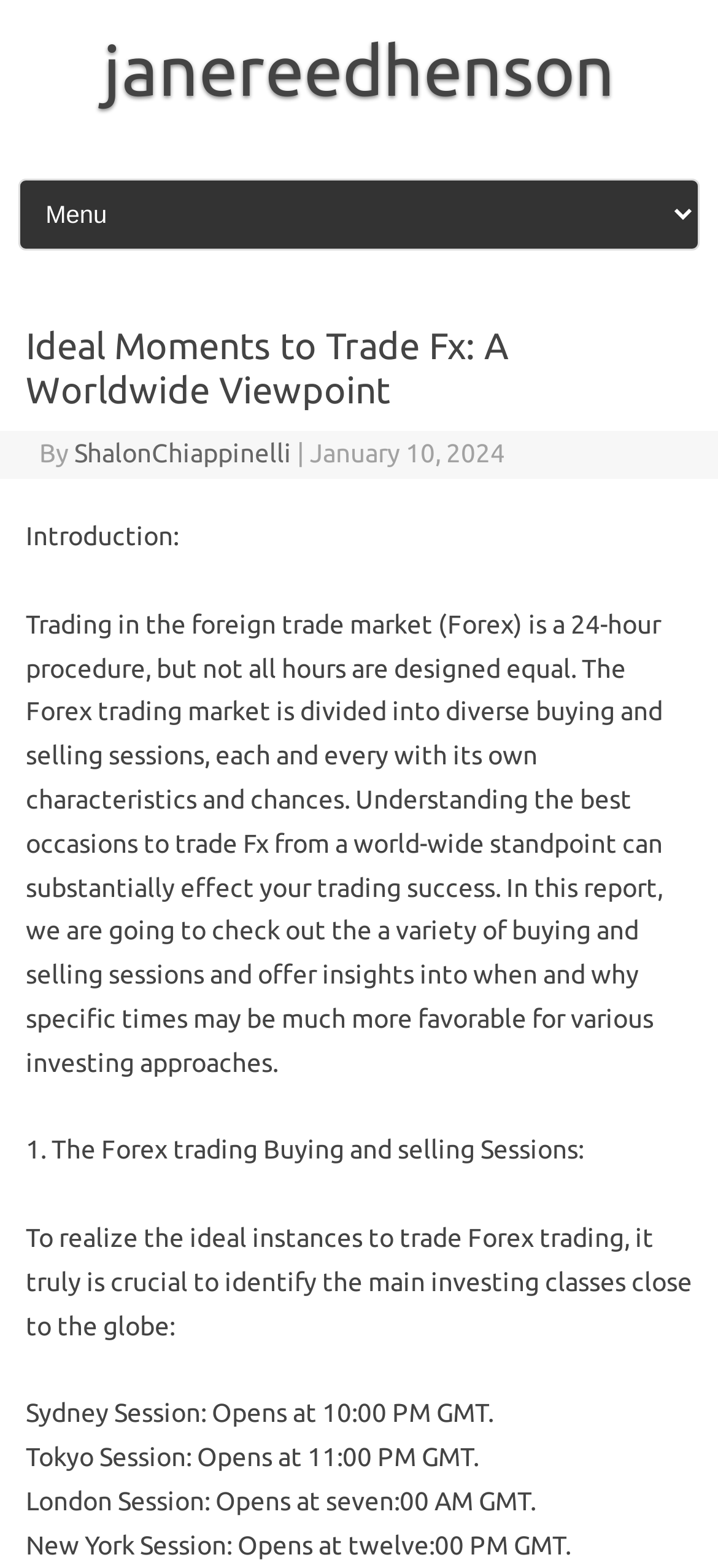What is the purpose of the article?
Respond to the question with a well-detailed and thorough answer.

The article's introduction states that 'Understanding the best occasions to trade Fx from a world-wide standpoint can substantially effect your trading success.' This implies that the purpose of the article is to explore and provide insights into the ideal moments to trade Forex.